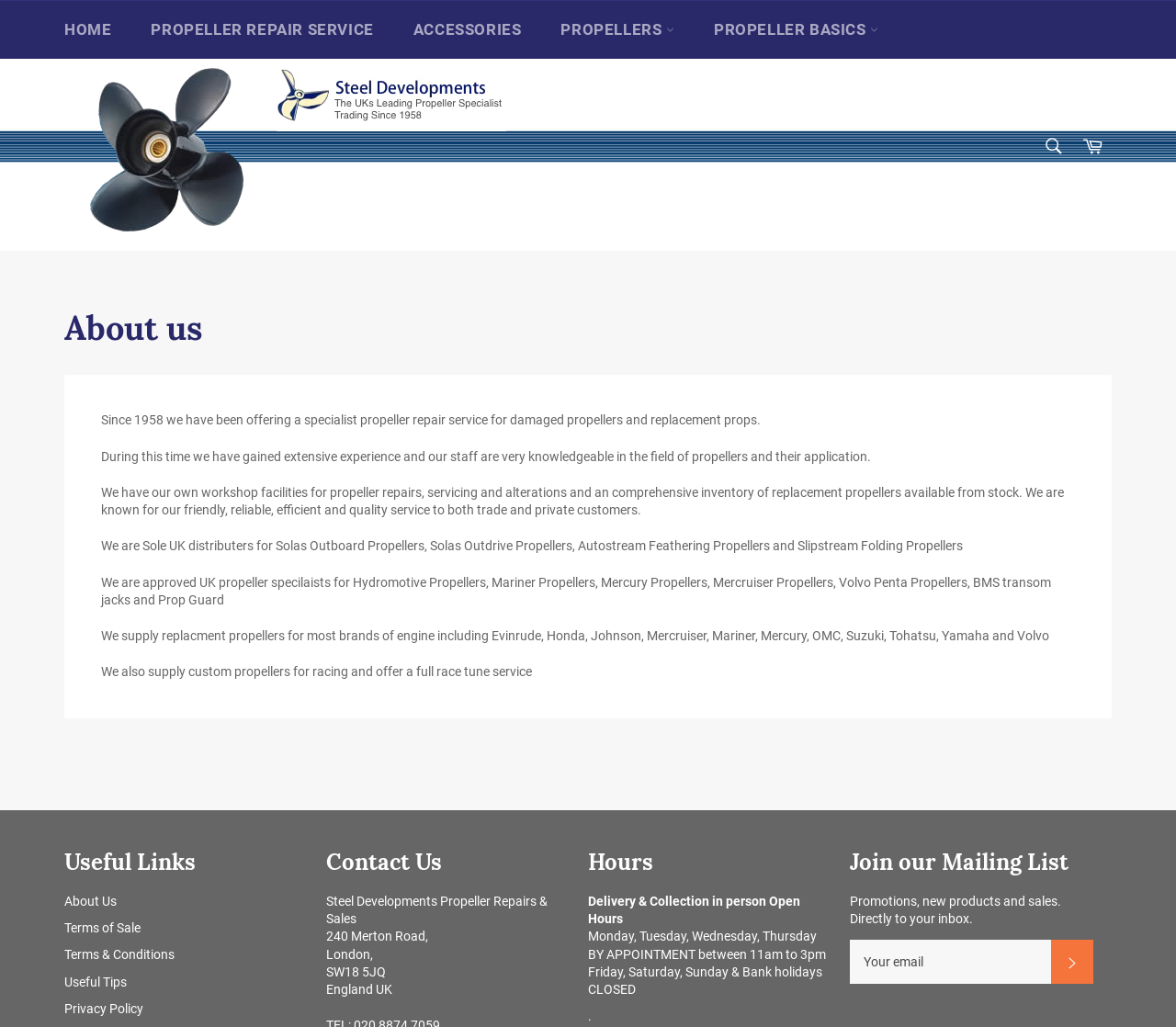What is the purpose of the 'Join our Mailing List' section?
Give a one-word or short-phrase answer derived from the screenshot.

To subscribe to promotions and news